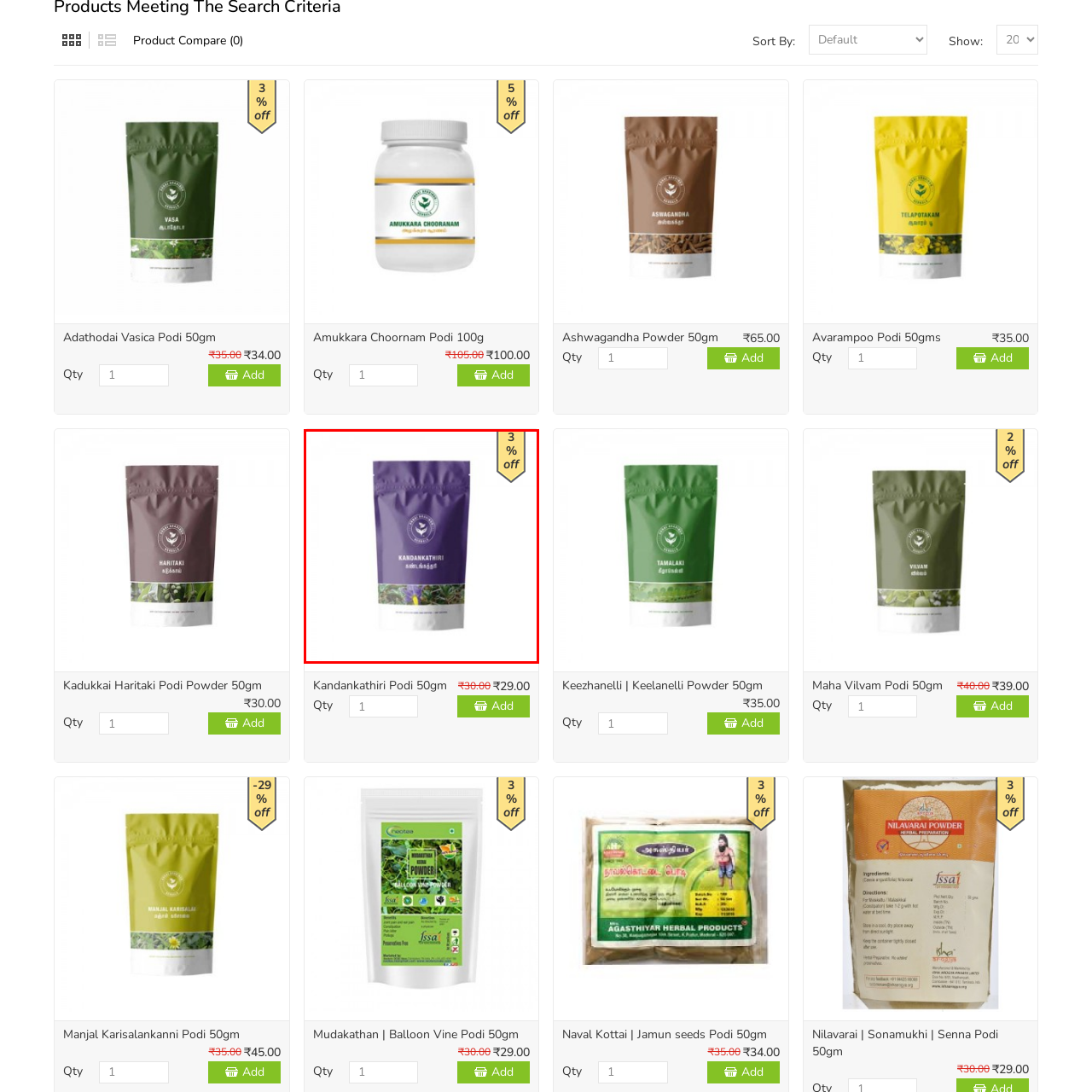Give a detailed account of the scene depicted within the red boundary.

This image showcases a packaging design for "Kandankathiri" (also known as Keelanelli) powder, prominently labeled with its name in both English and Tamil. The bag features a rich purple background, conveying a sense of natural elegance. A botanical illustration at the bottom highlights the herbal essence of the product. The packaging includes a tag that indicates a 3% discount, suggesting a special offer for potential buyers. This product is typically used in traditional medicine or culinary practices, offering a touch of authenticity to its appeal.